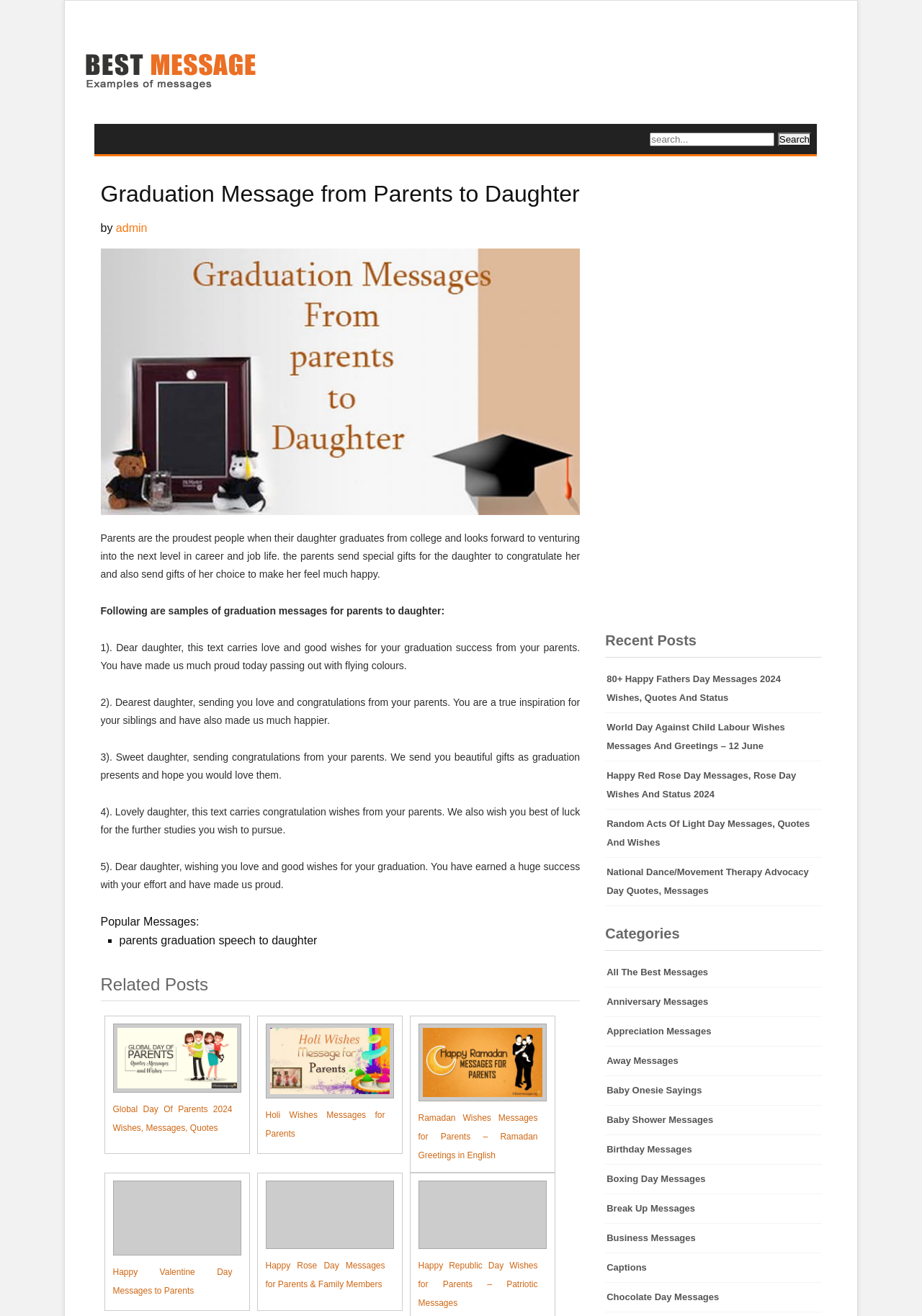Extract the bounding box coordinates for the described element: "All Posts". The coordinates should be represented as four float numbers between 0 and 1: [left, top, right, bottom].

None